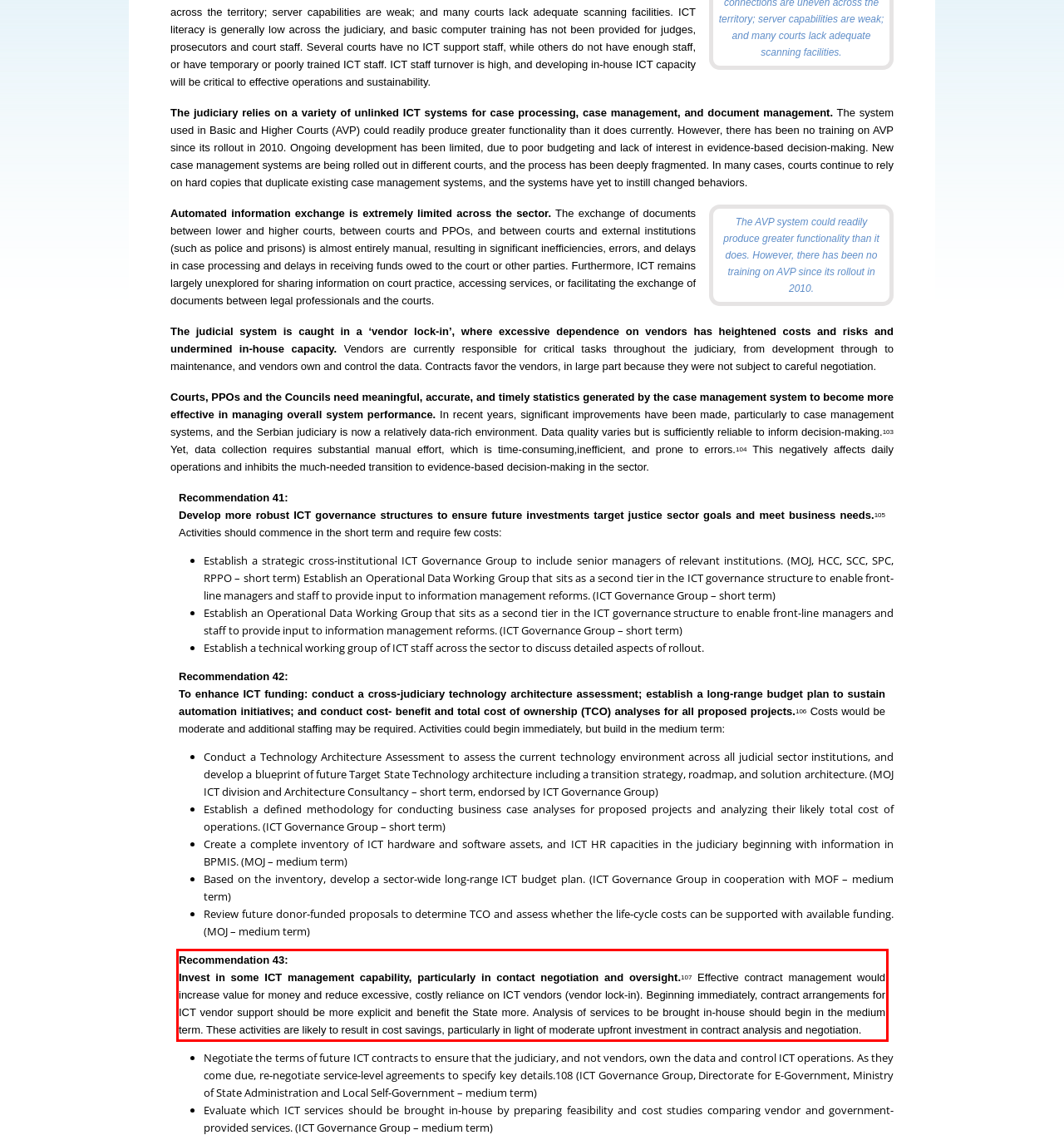The screenshot provided shows a webpage with a red bounding box. Apply OCR to the text within this red bounding box and provide the extracted content.

Recommendation 43: Invest in some ICT management capability, particularly in contact negotiation and oversight.107 Effective contract management would increase value for money and reduce excessive, costly reliance on ICT vendors (vendor lock-in). Beginning immediately, contract arrangements for ICT vendor support should be more explicit and benefit the State more. Analysis of services to be brought in-house should begin in the medium term. These activities are likely to result in cost savings, particularly in light of moderate upfront investment in contract analysis and negotiation.